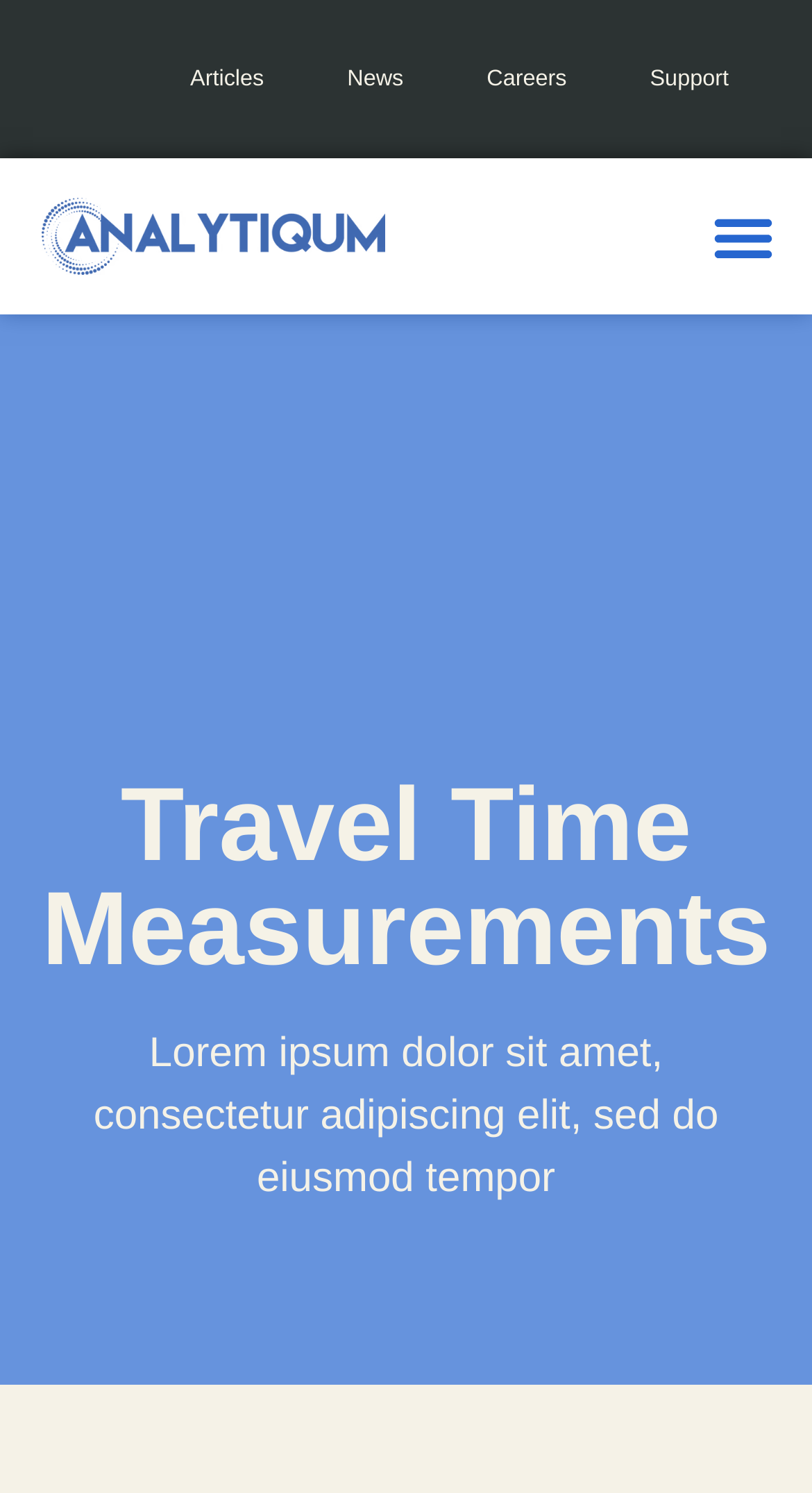Please answer the following question using a single word or phrase: 
How many links are in the top navigation bar?

4